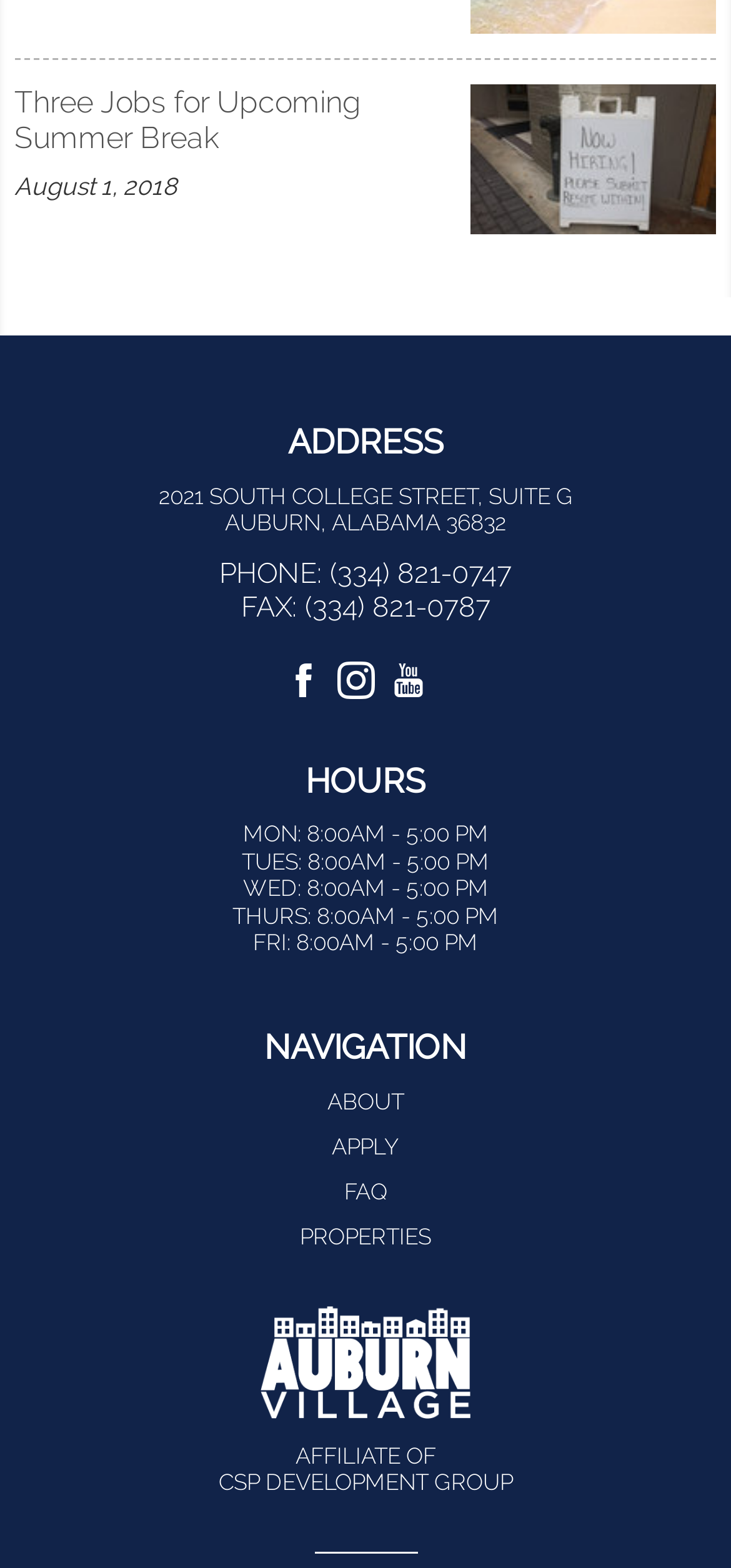Determine the bounding box coordinates for the area that needs to be clicked to fulfill this task: "Apply for a job". The coordinates must be given as four float numbers between 0 and 1, i.e., [left, top, right, bottom].

[0.02, 0.723, 0.98, 0.74]